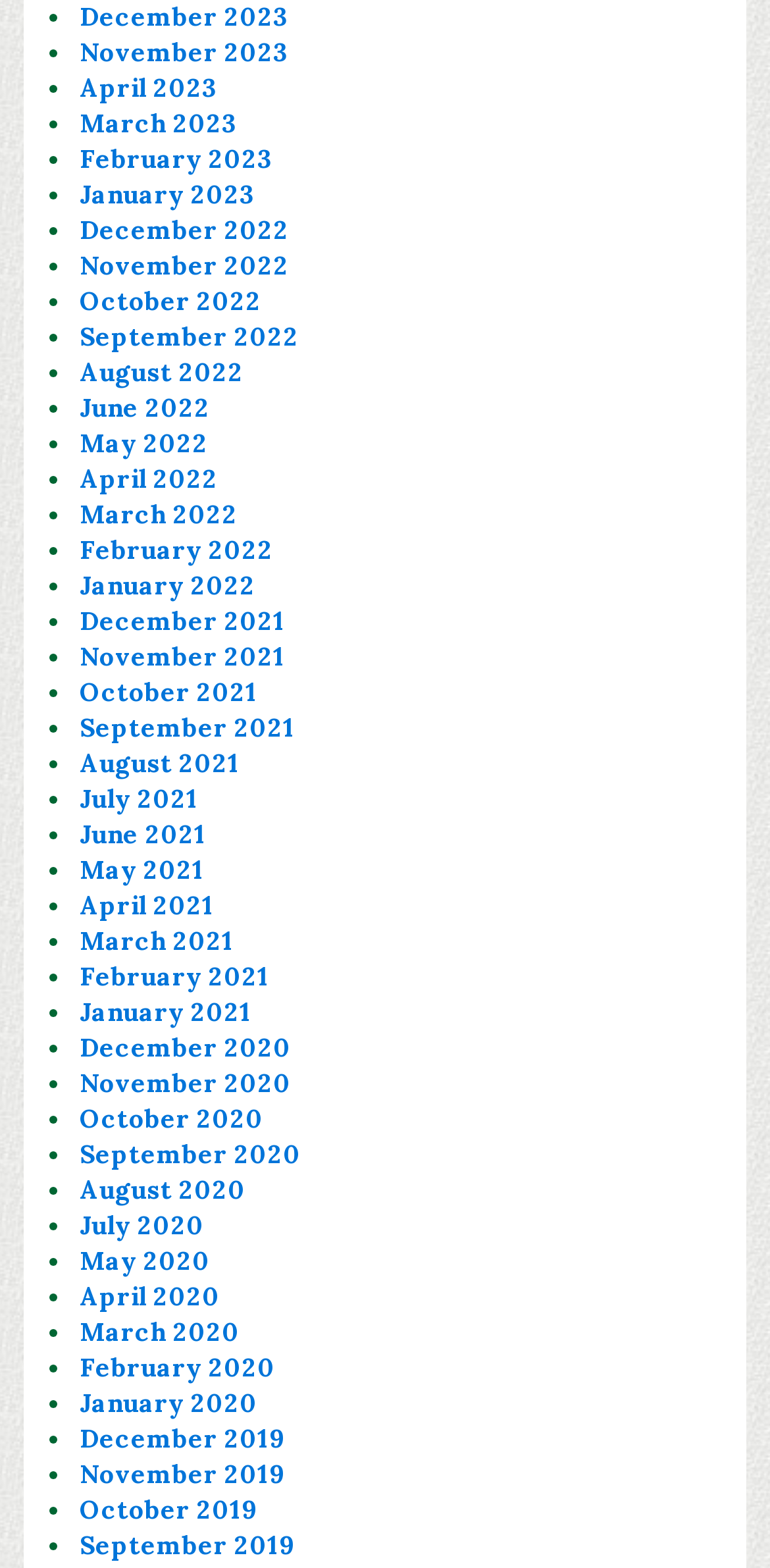Please find the bounding box coordinates of the clickable region needed to complete the following instruction: "Go to April 2021". The bounding box coordinates must consist of four float numbers between 0 and 1, i.e., [left, top, right, bottom].

[0.103, 0.567, 0.278, 0.588]